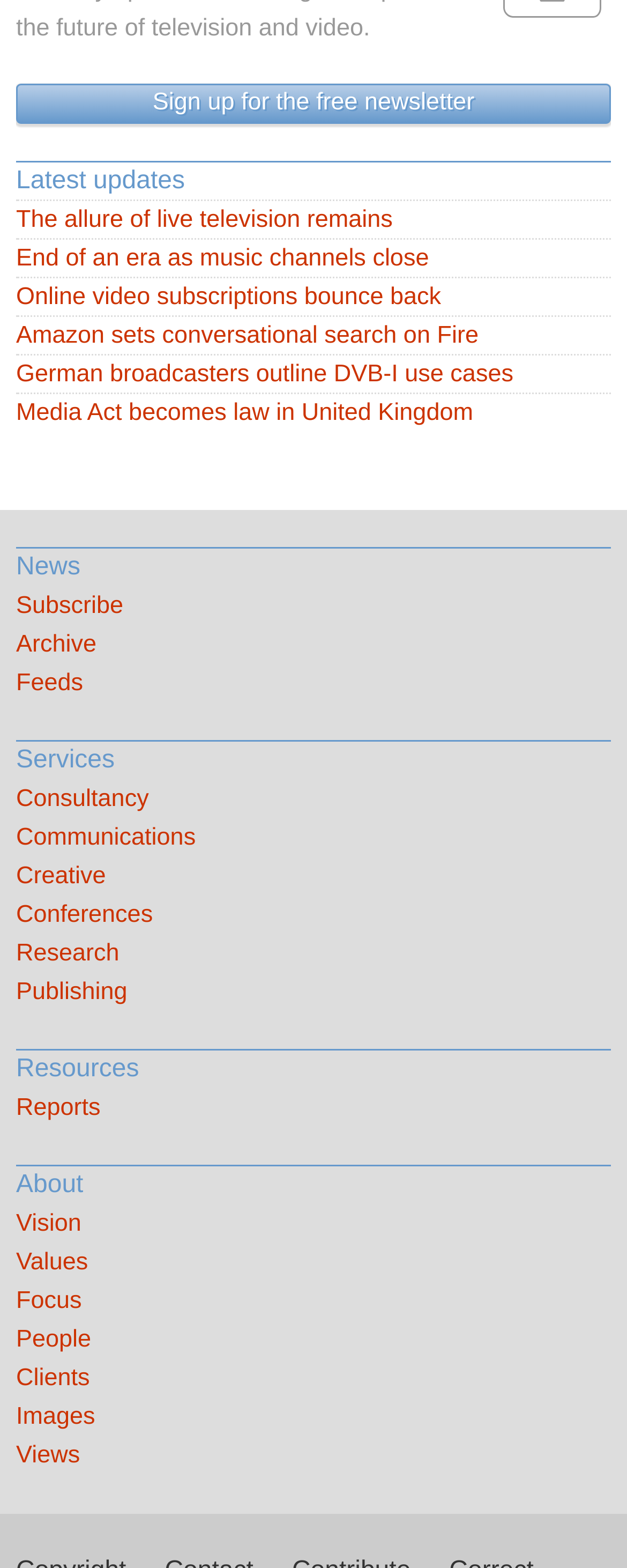What is the last link under the 'Resources' section? Look at the image and give a one-word or short phrase answer.

Reports